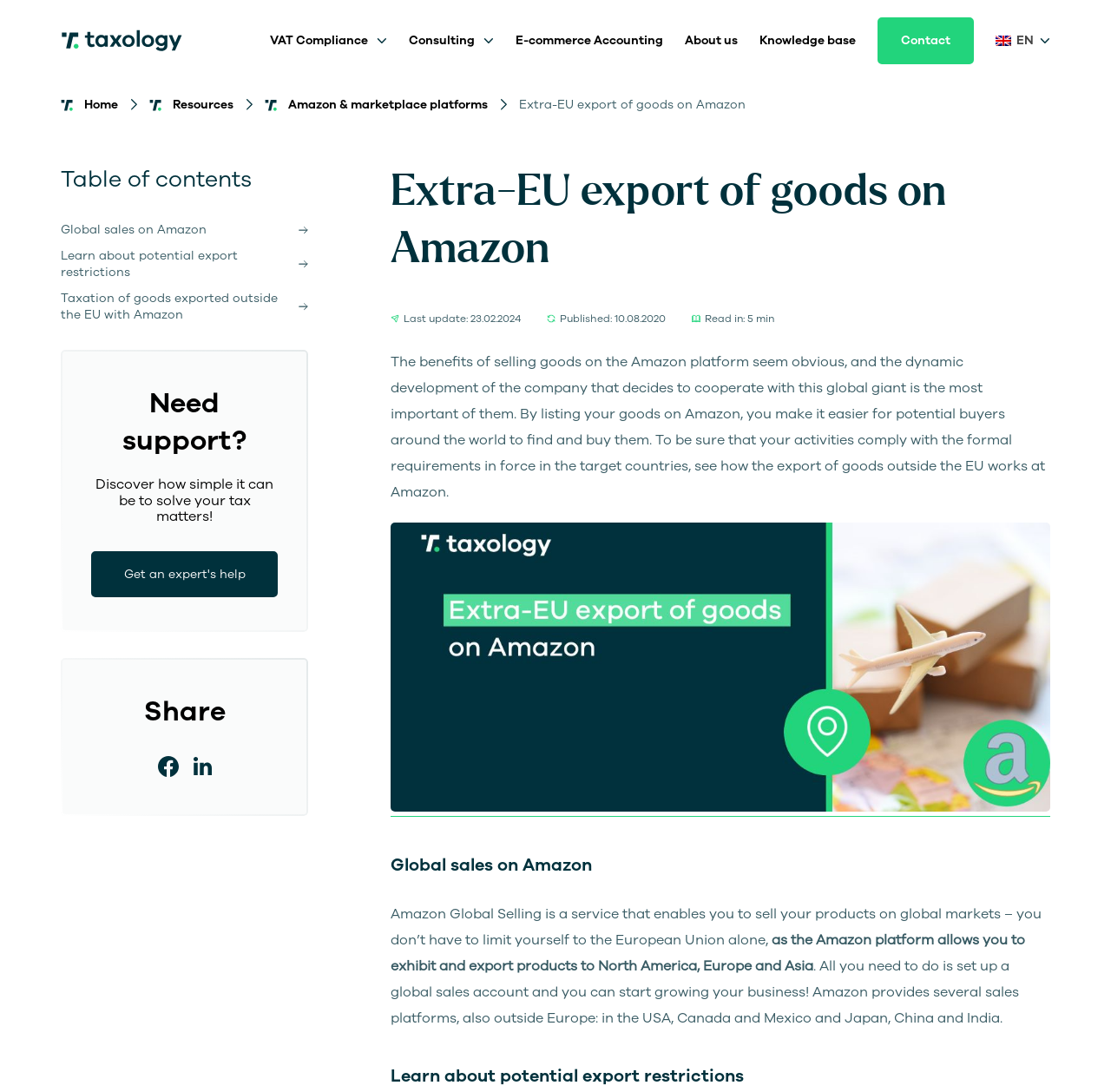What is the purpose of setting up a global sales account on Amazon?
Answer the question using a single word or phrase, according to the image.

To start growing business